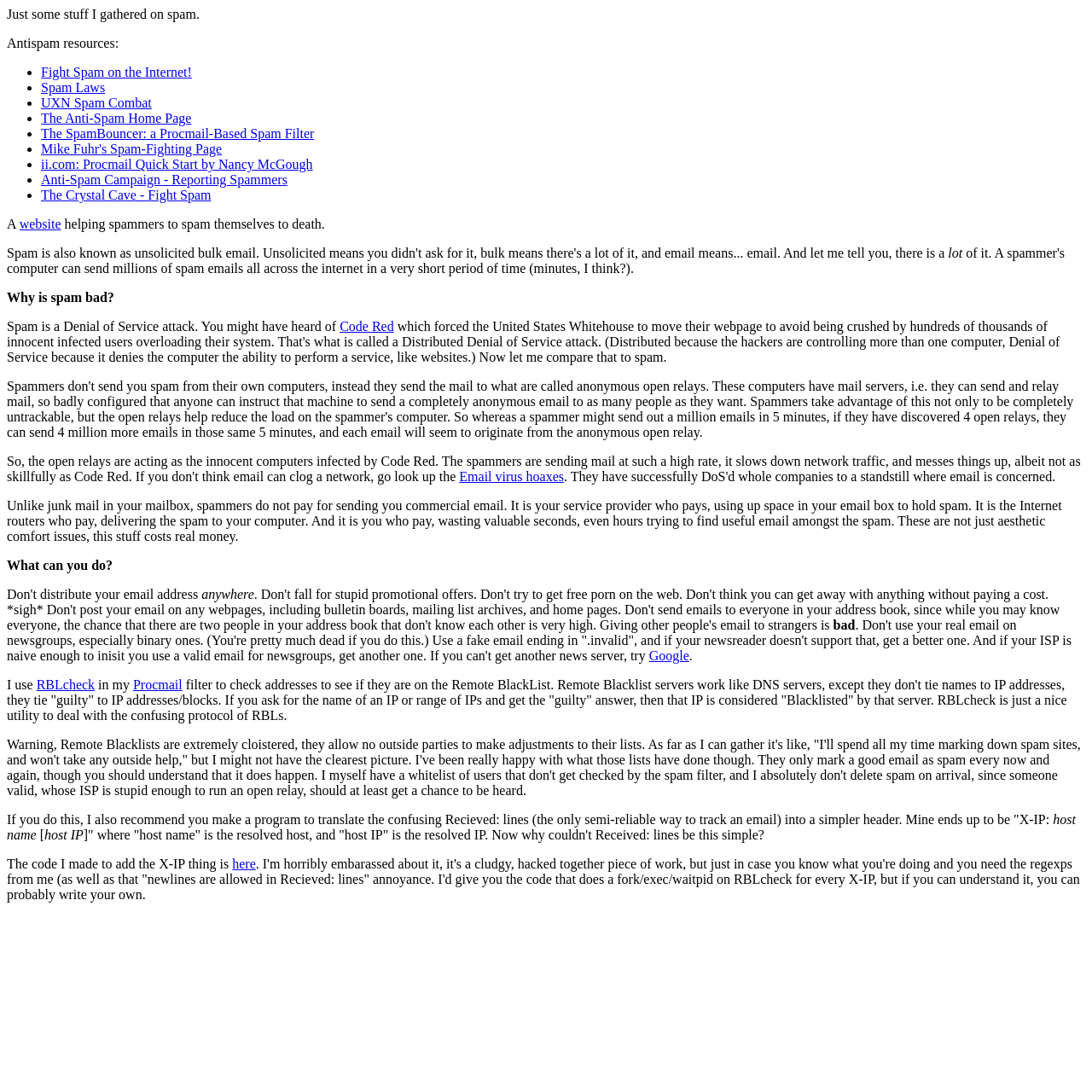Could you locate the bounding box coordinates for the section that should be clicked to accomplish this task: "Click on 'Fight Spam on the Internet!' link".

[0.038, 0.059, 0.176, 0.073]